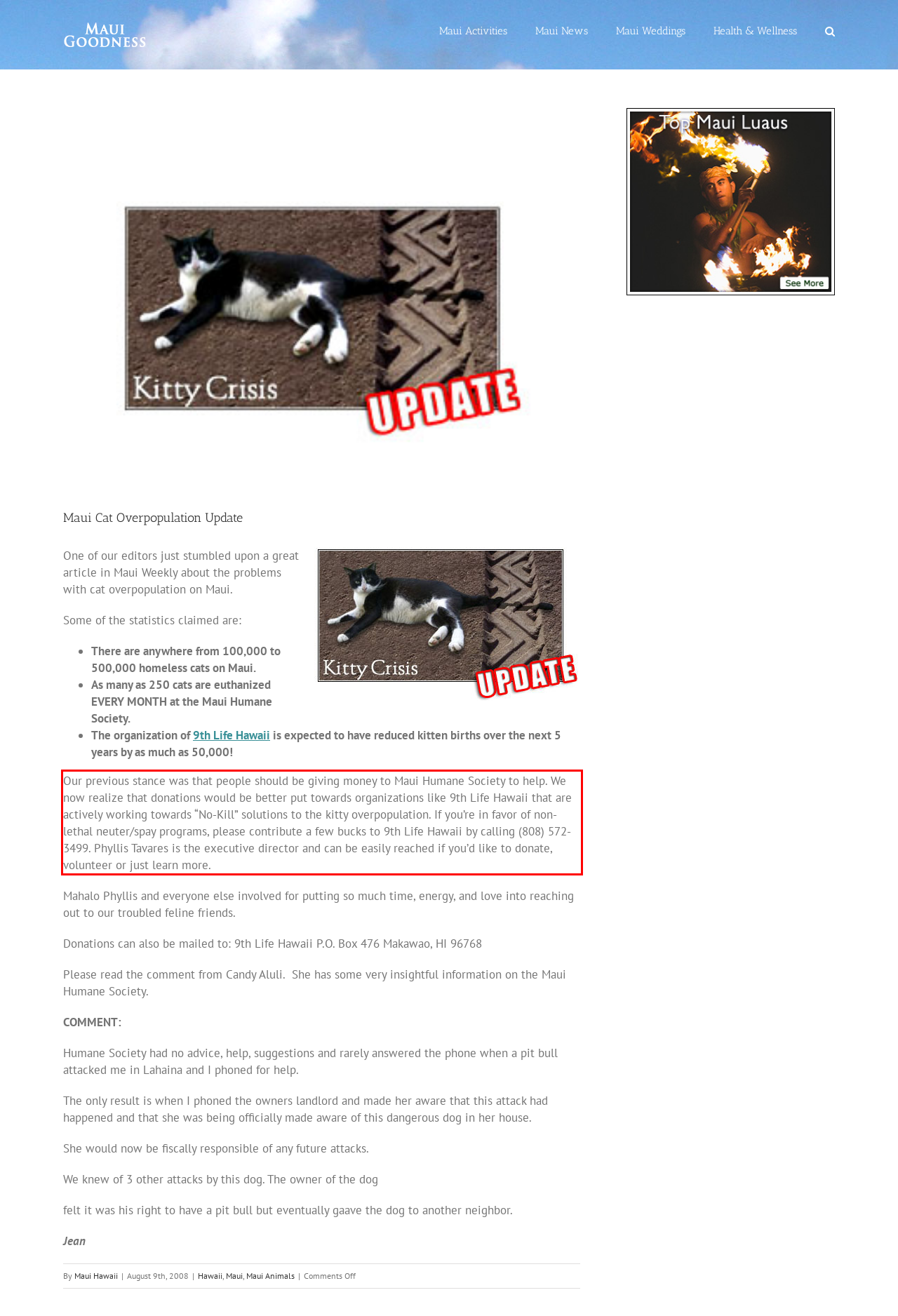Identify the text inside the red bounding box on the provided webpage screenshot by performing OCR.

Our previous stance was that people should be giving money to Maui Humane Society to help. We now realize that donations would be better put towards organizations like 9th Life Hawaii that are actively working towards “No-Kill” solutions to the kitty overpopulation. If you’re in favor of non-lethal neuter/spay programs, please contribute a few bucks to 9th Life Hawaii by calling (808) 572-3499. Phyllis Tavares is the executive director and can be easily reached if you’d like to donate, volunteer or just learn more.